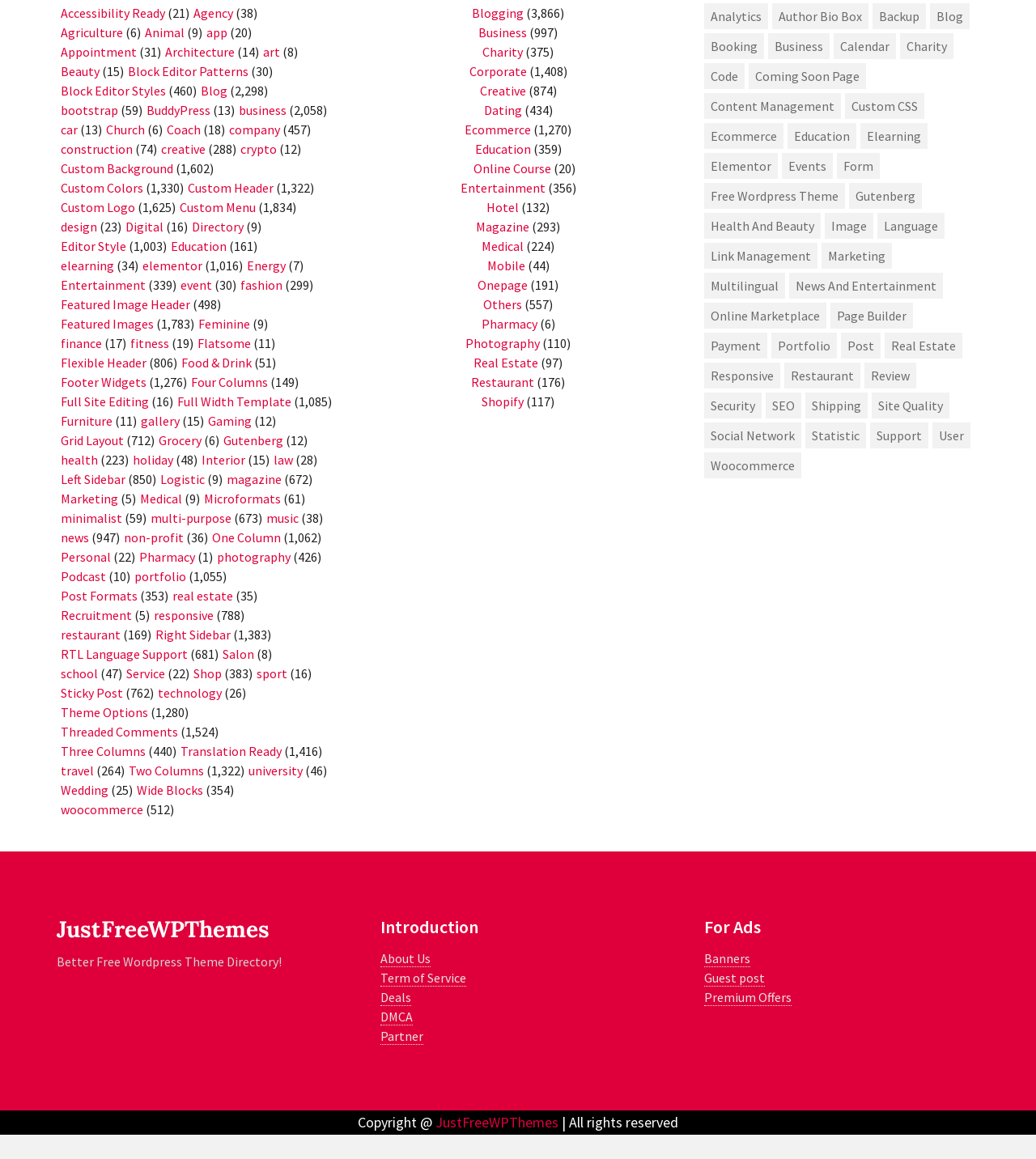Identify the bounding box coordinates necessary to click and complete the given instruction: "Click on Accessibility Ready".

[0.059, 0.004, 0.159, 0.018]